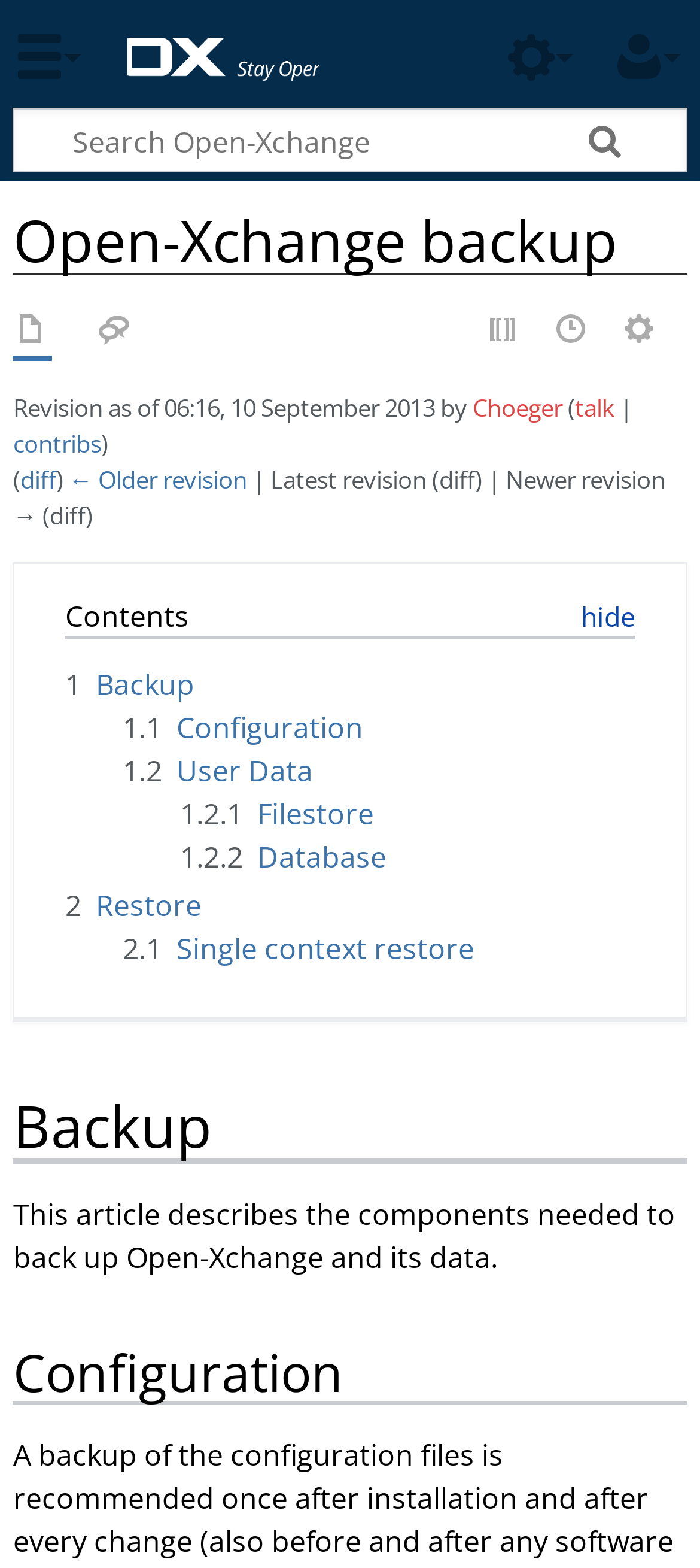Give a one-word or short-phrase answer to the following question: 
Who made the last revision to this page?

Choeger